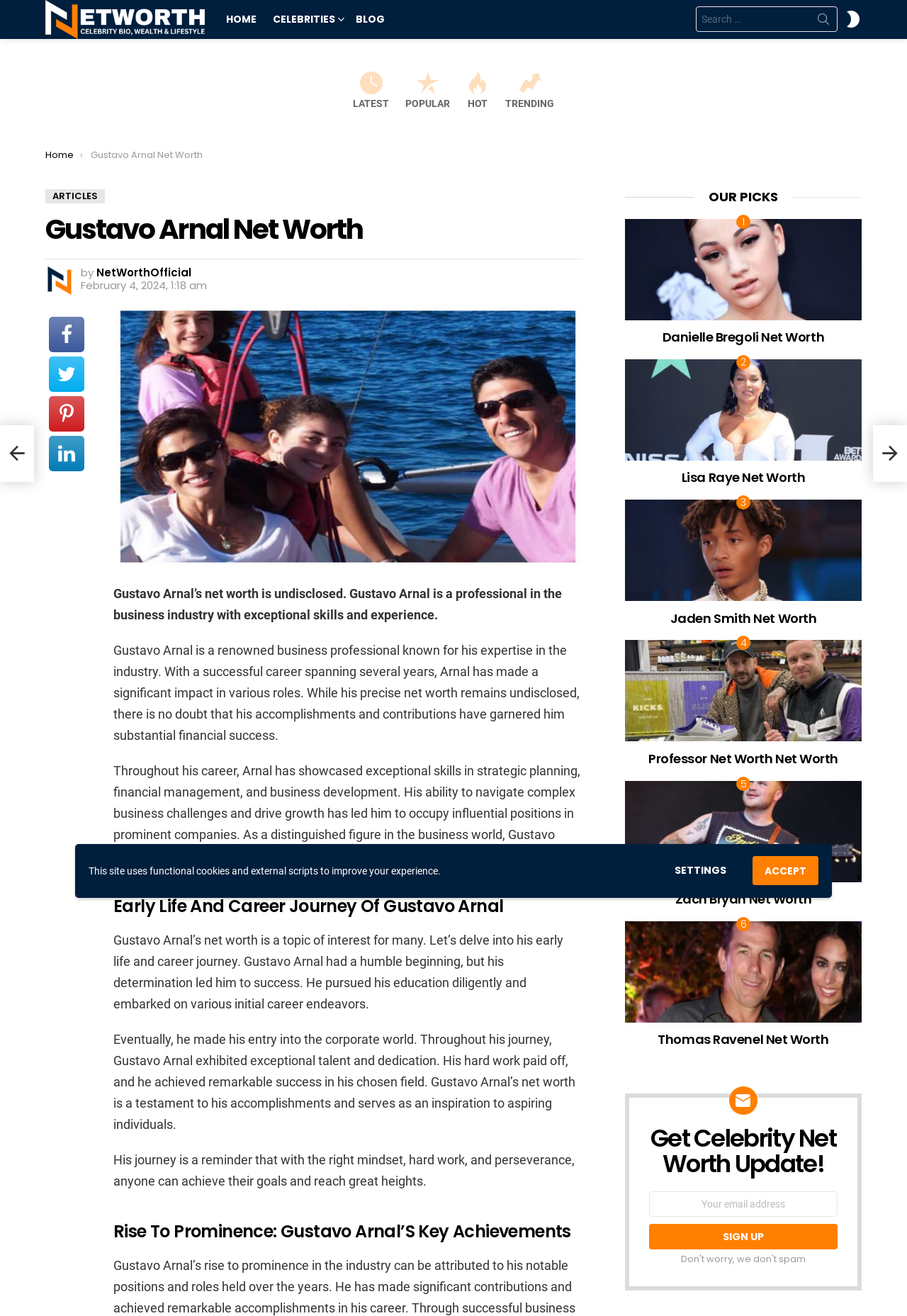Determine which piece of text is the heading of the webpage and provide it.

Gustavo Arnal Net Worth